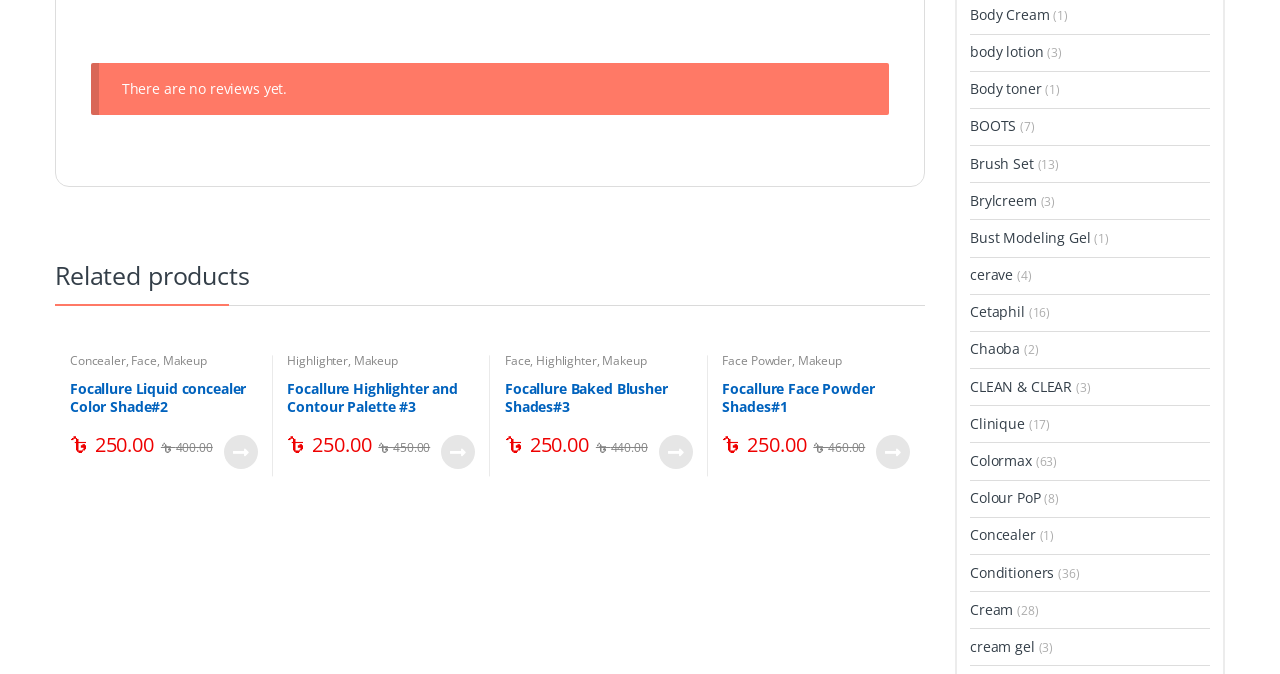Indicate the bounding box coordinates of the clickable region to achieve the following instruction: "Explore domain research."

None